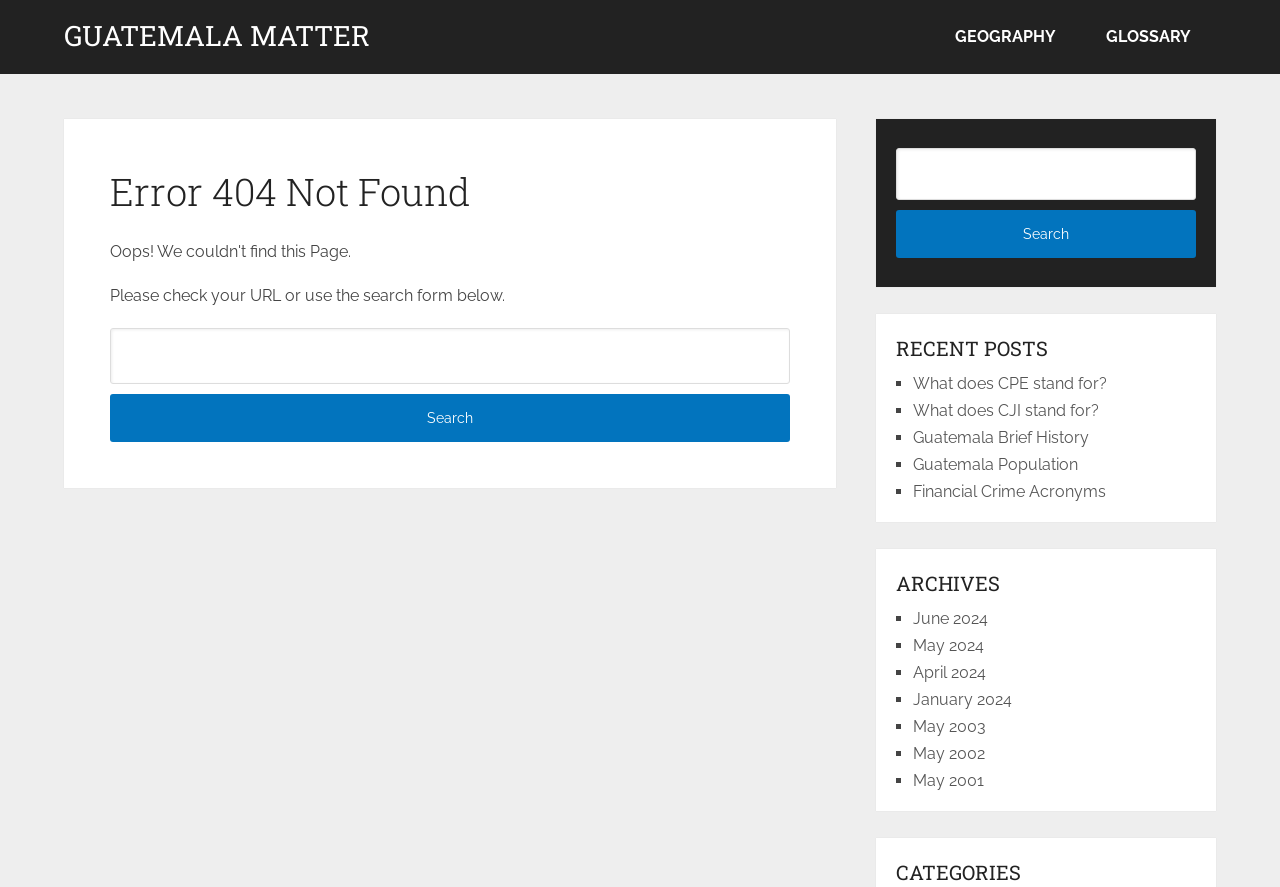Respond to the following question with a brief word or phrase:
How many search forms are available on the page?

2